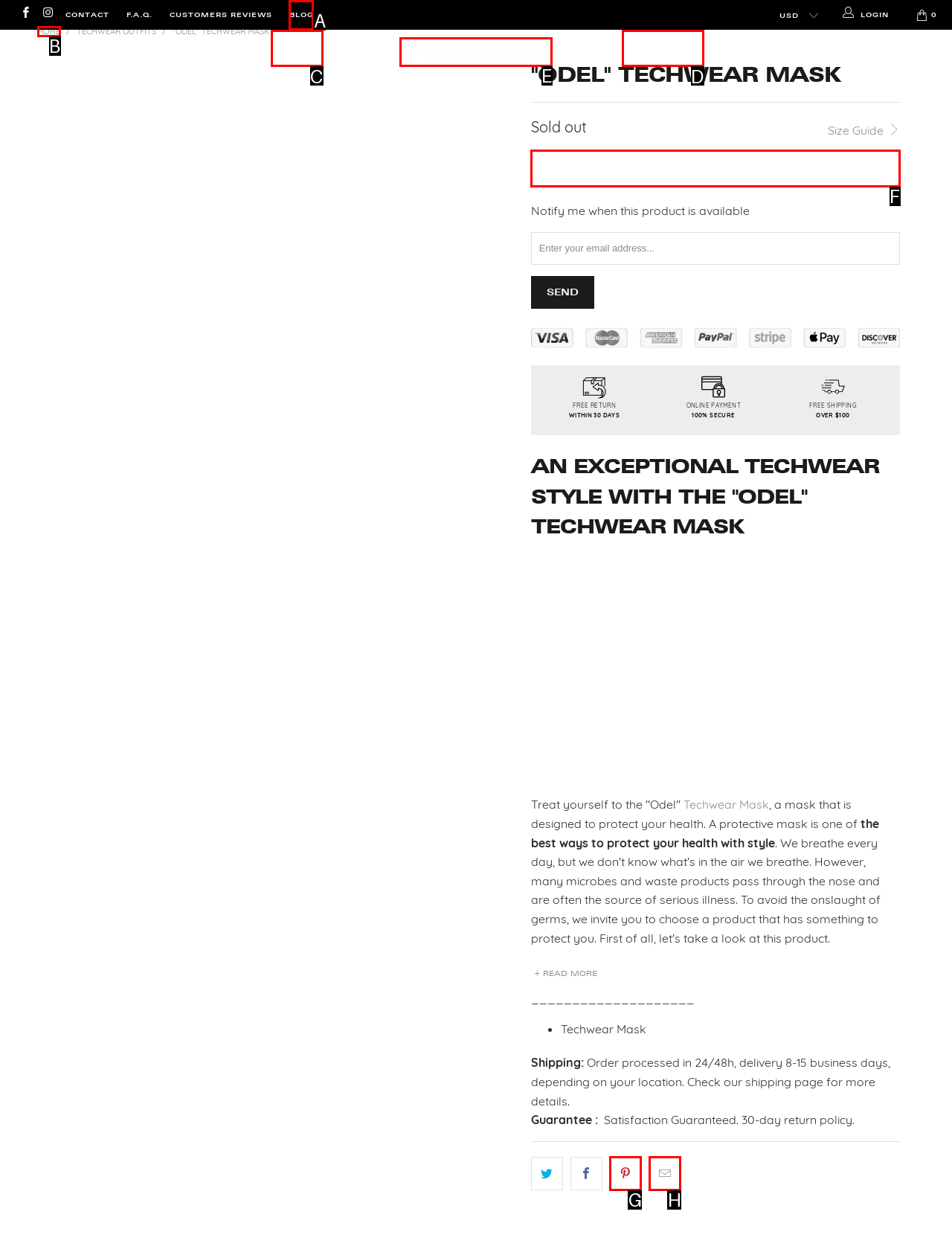With the provided description: title="Share this on Pinterest", select the most suitable HTML element. Respond with the letter of the selected option.

G